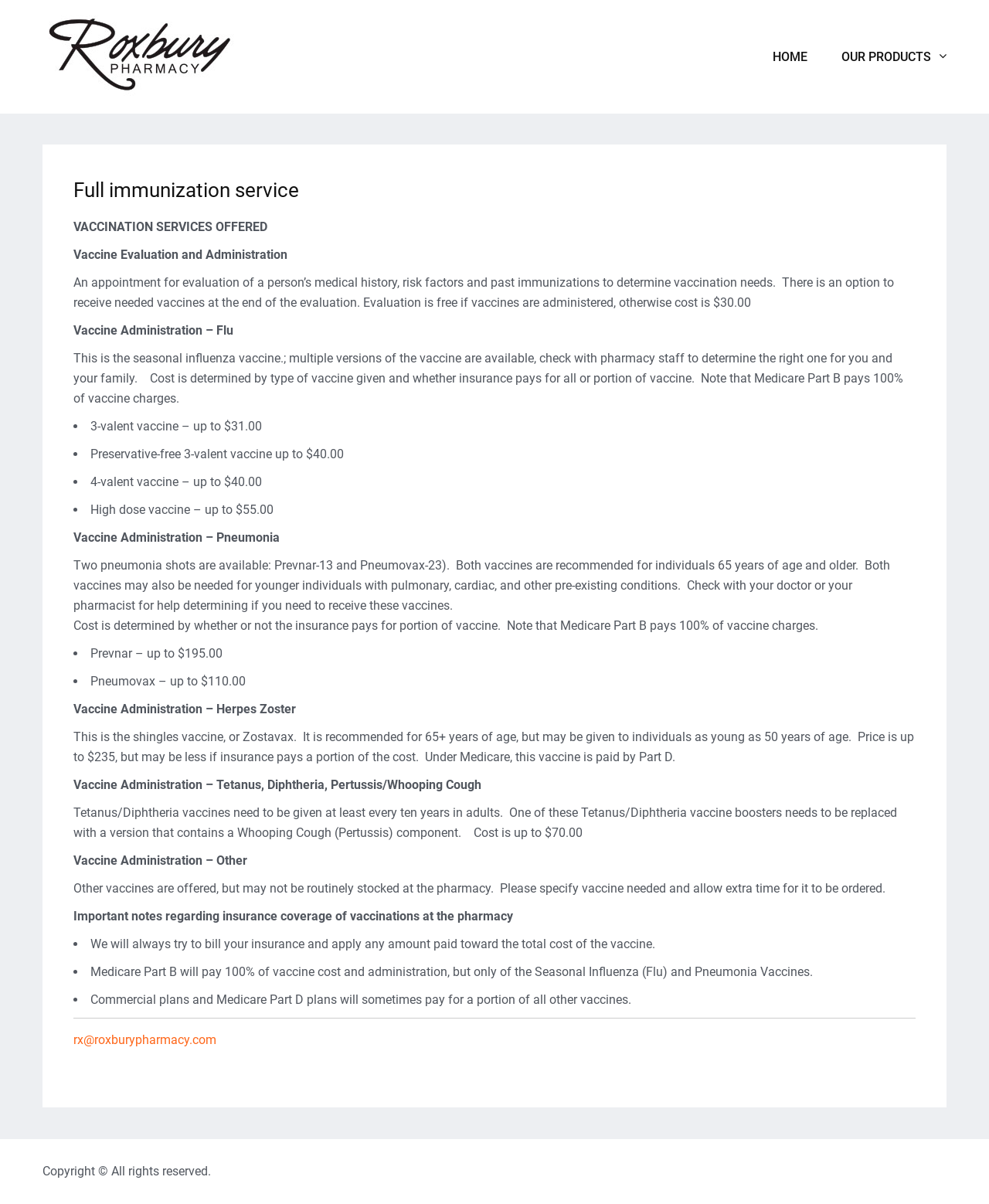How often do adults need to get a Tetanus/Diphtheria vaccine?
Give a one-word or short phrase answer based on the image.

Every ten years